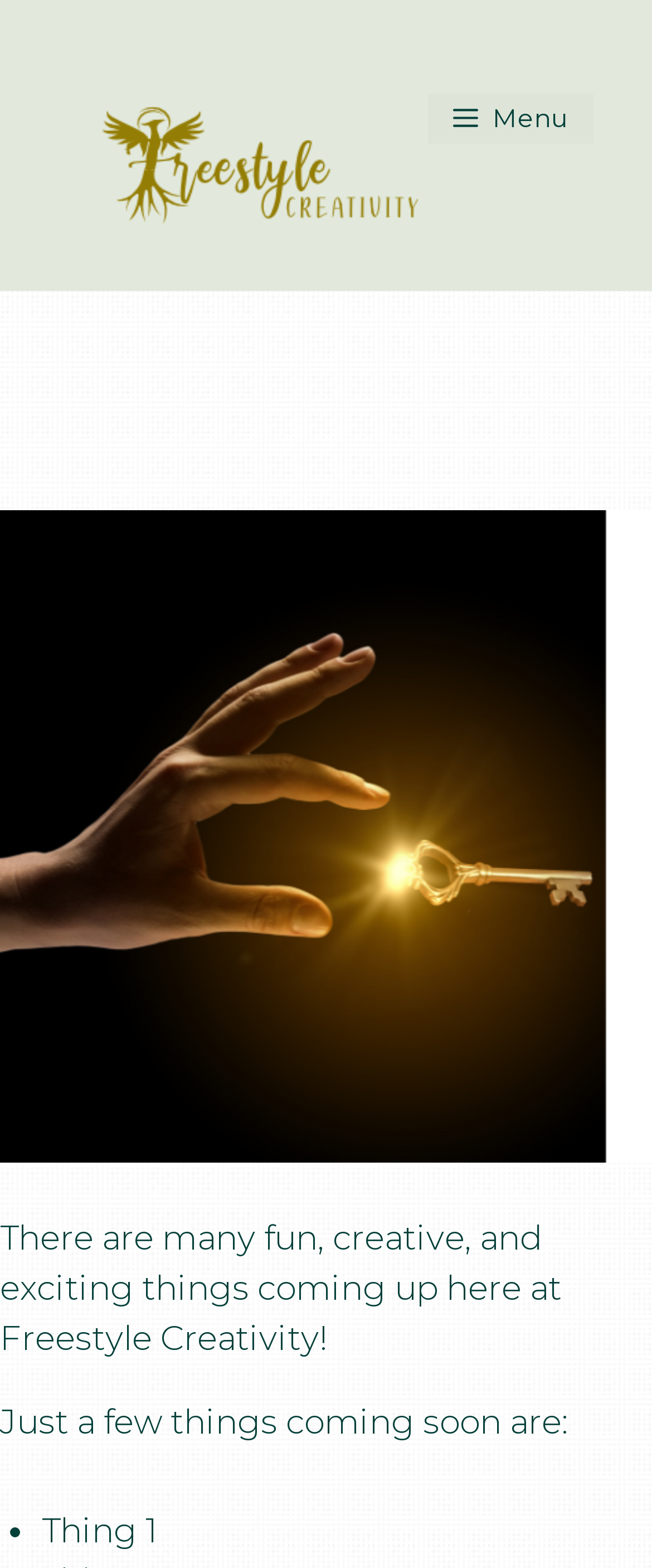What is the purpose of the button 'Menu'?
Please ensure your answer is as detailed and informative as possible.

The button 'Menu' has an attribute 'controls' which is set to 'generate-slideout-menu', indicating that its purpose is to toggle the slideout menu.